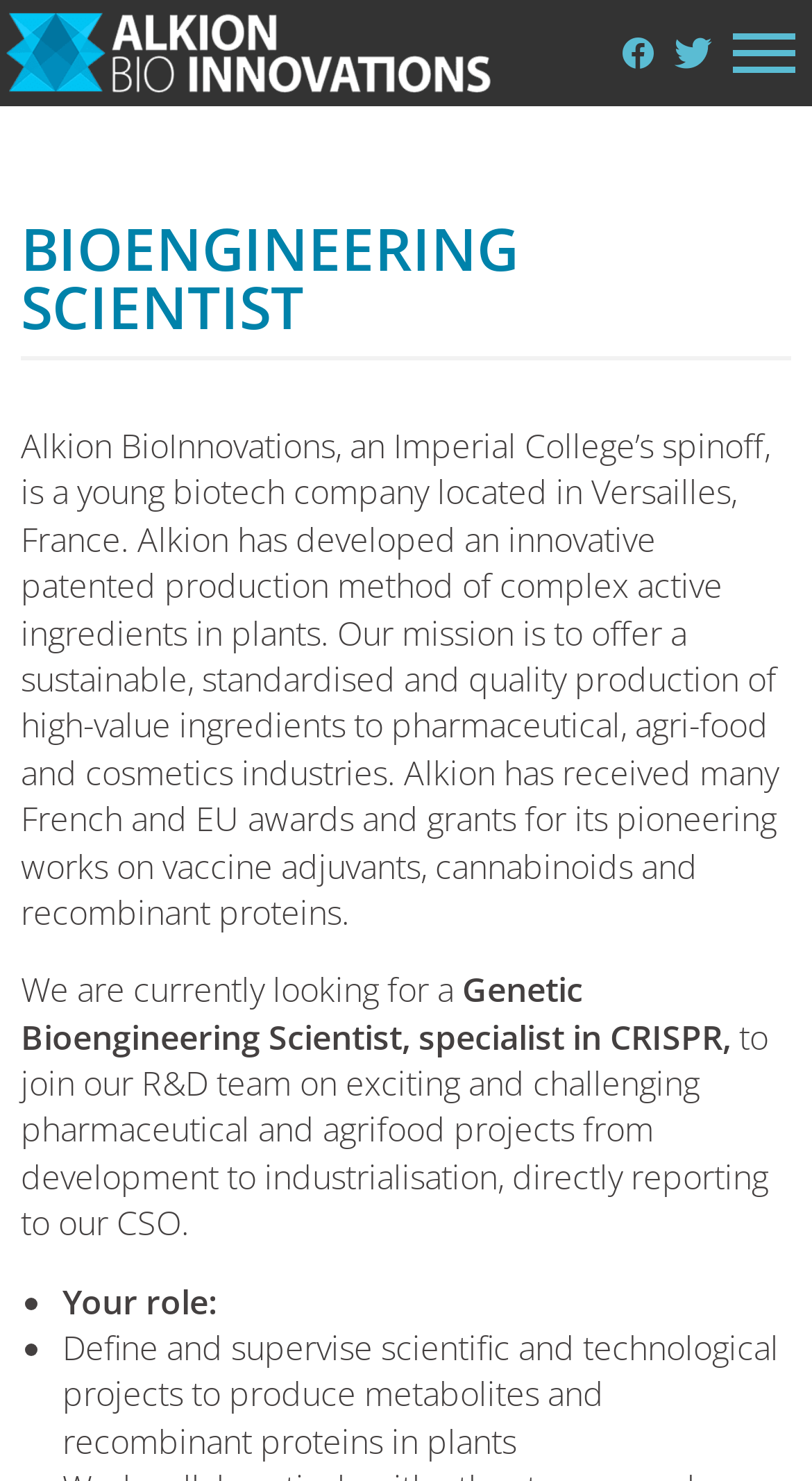What is the location of the company?
Based on the screenshot, respond with a single word or phrase.

Versailles, France